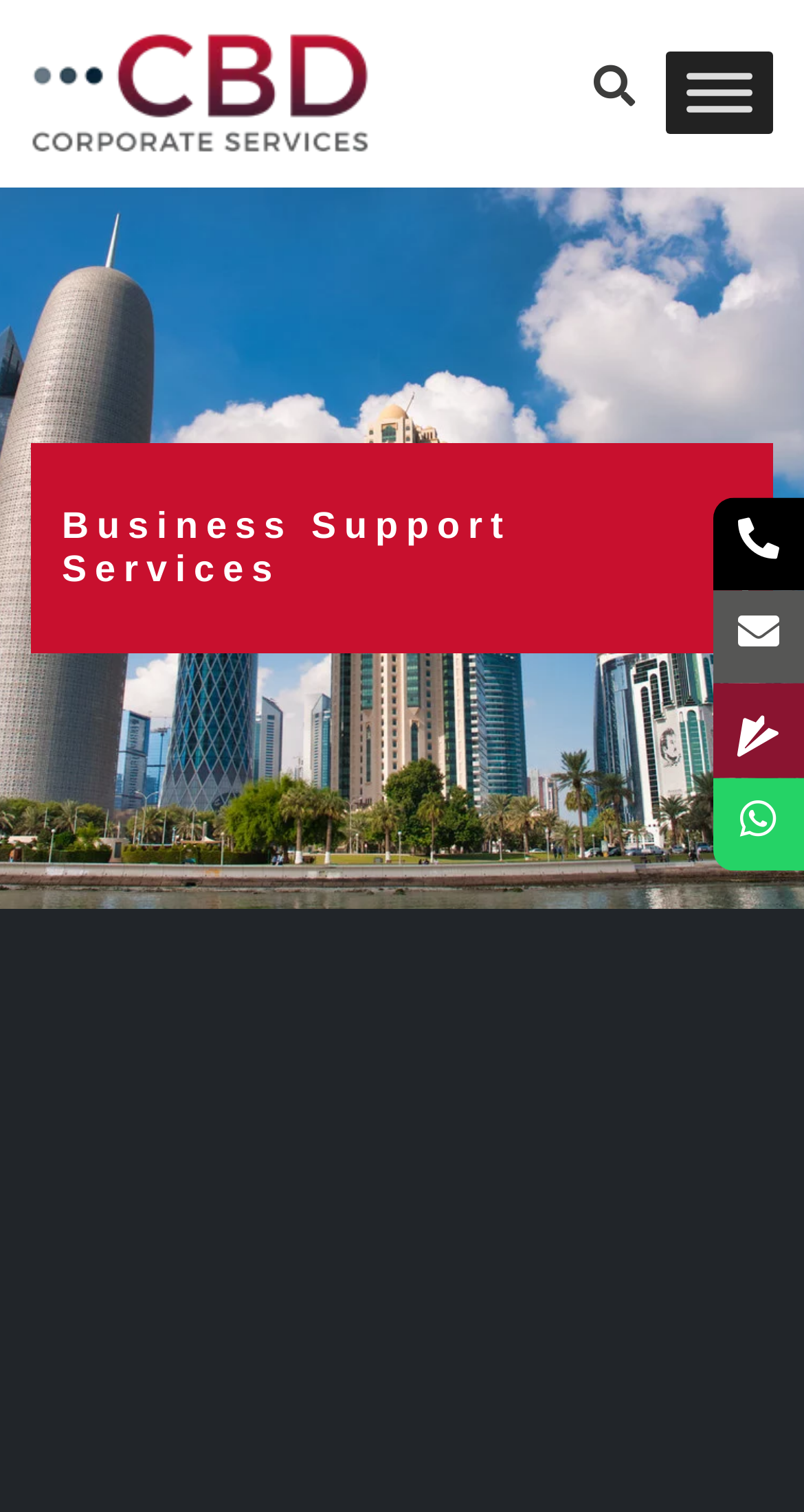How many social media links are present?
By examining the image, provide a one-word or phrase answer.

4